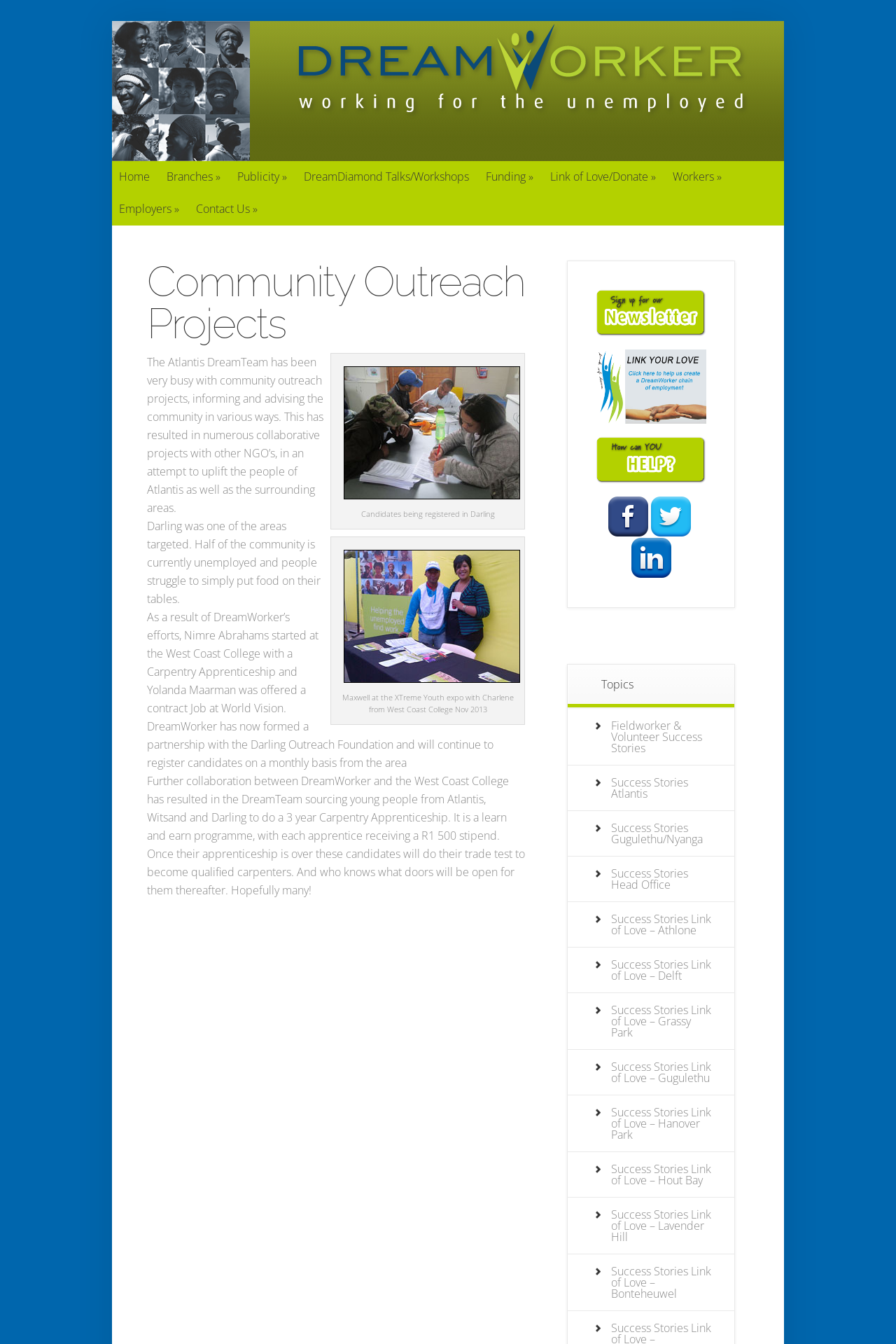Select the bounding box coordinates of the element I need to click to carry out the following instruction: "View the Community Outreach Projects article".

[0.164, 0.194, 0.586, 0.674]